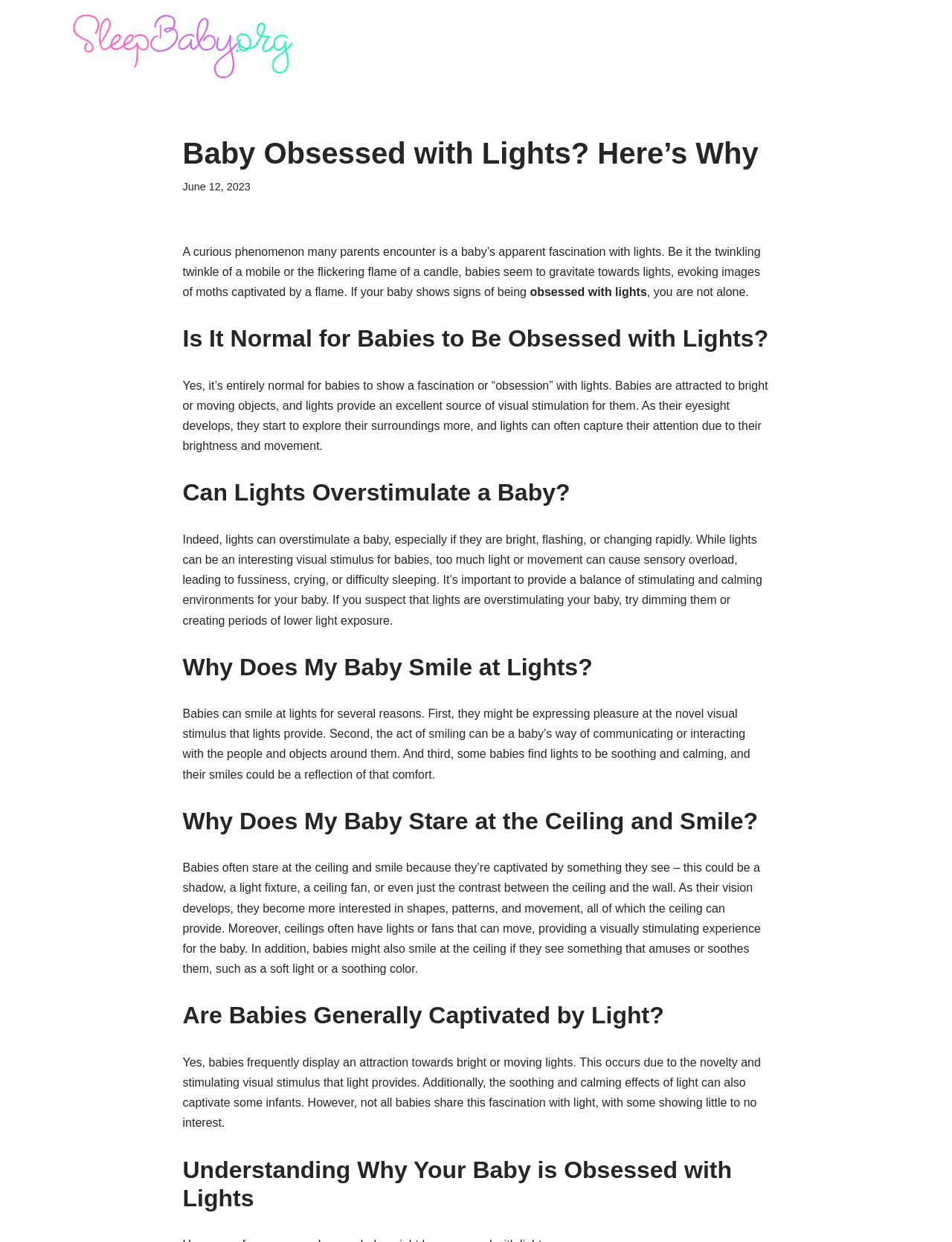From the webpage screenshot, predict the bounding box of the UI element that matches this description: "Skip to content".

[0.0, 0.019, 0.023, 0.031]